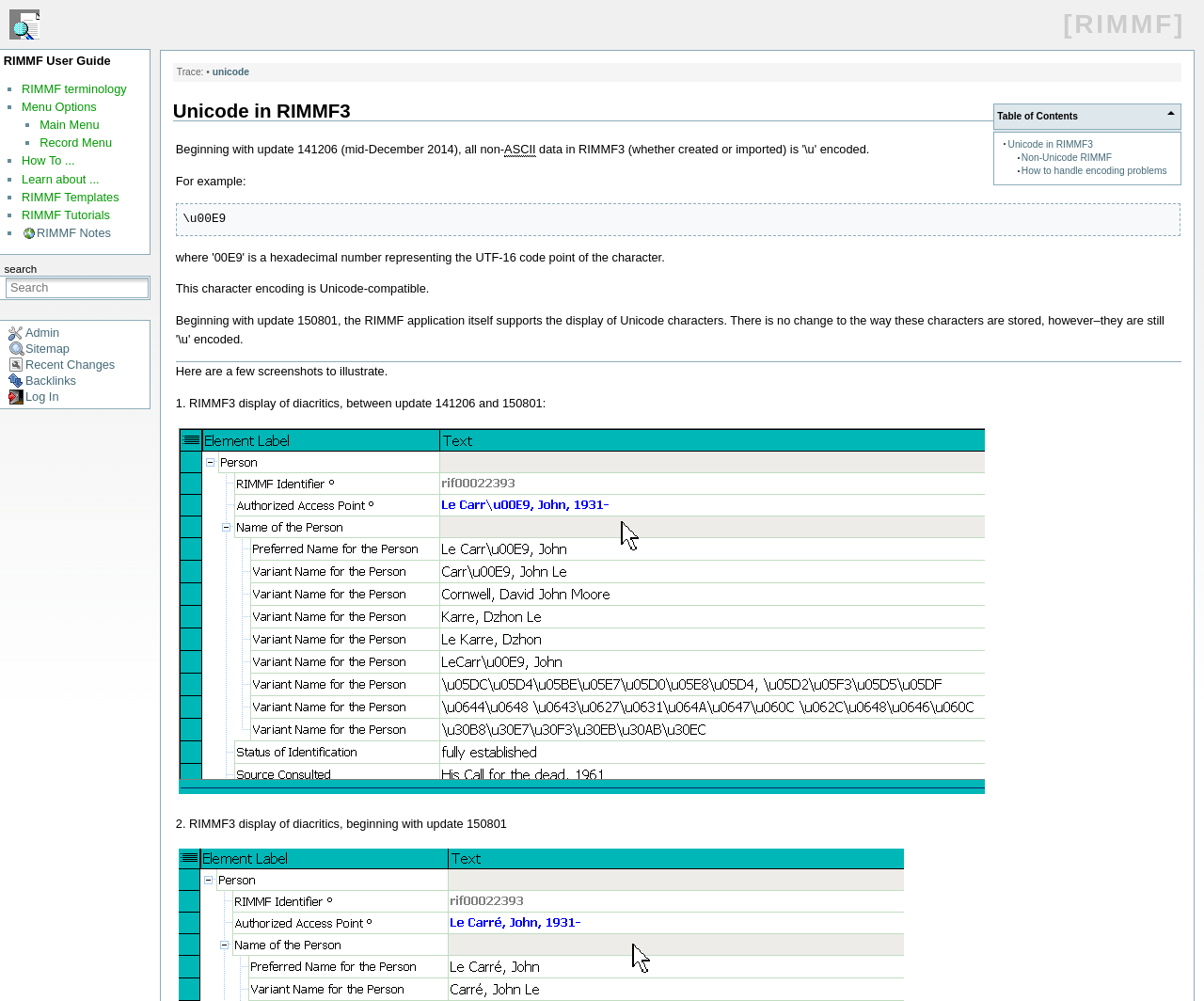Show the bounding box coordinates for the element that needs to be clicked to execute the following instruction: "Click on 'Home'". Provide the coordinates in the form of four float numbers between 0 and 1, i.e., [left, top, right, bottom].

None